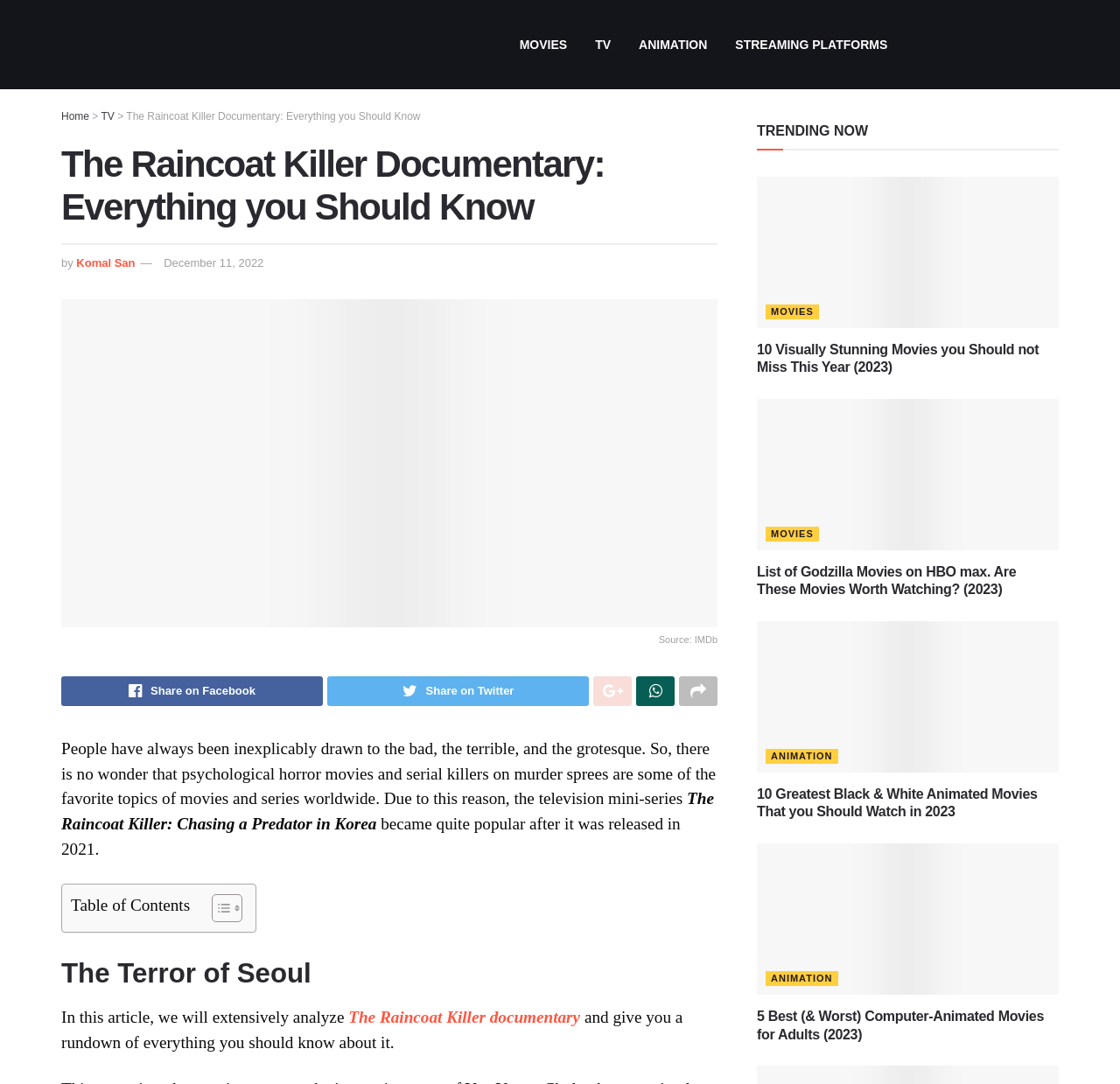Please determine the bounding box coordinates of the element to click on in order to accomplish the following task: "Click on the 'ANIMATION' link". Ensure the coordinates are four float numbers ranging from 0 to 1, i.e., [left, top, right, bottom].

[0.684, 0.691, 0.748, 0.704]